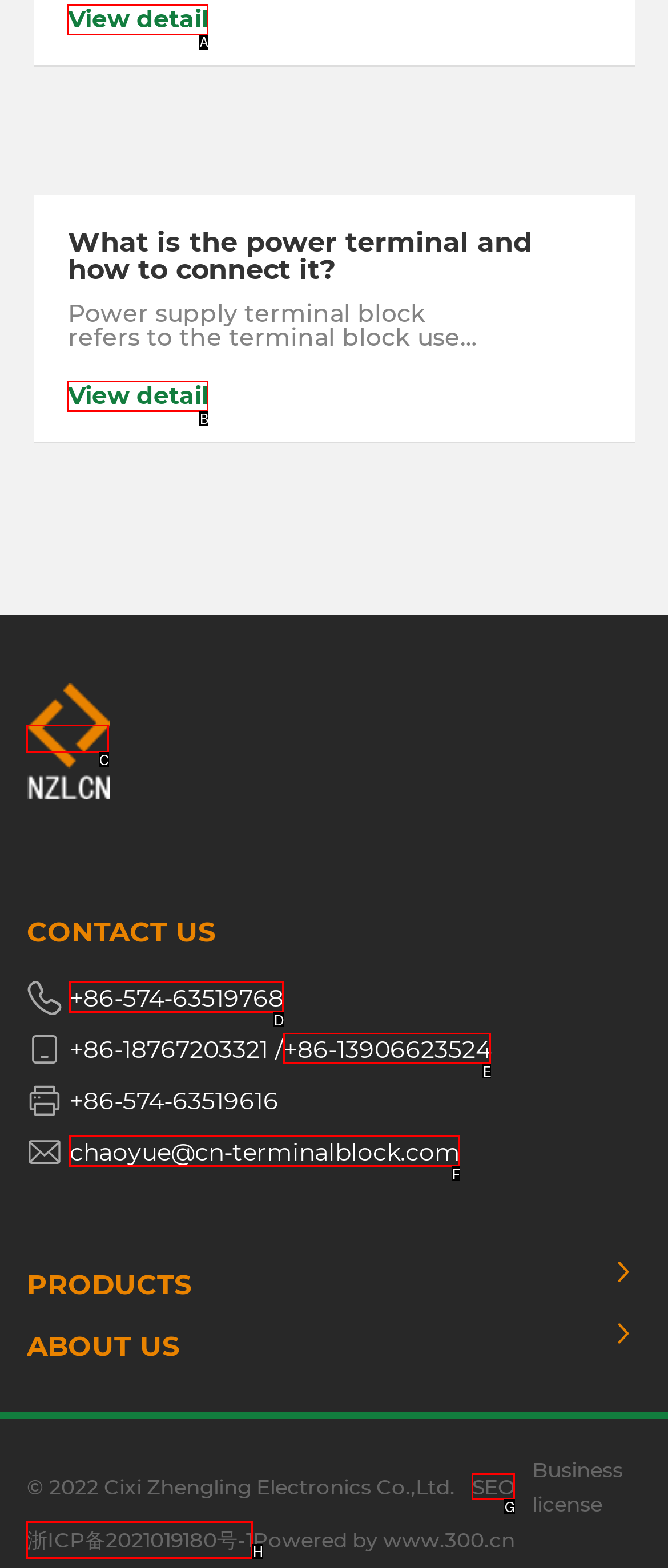Determine which HTML element best suits the description: alt="NZLCN" title="NZLCN". Reply with the letter of the matching option.

C